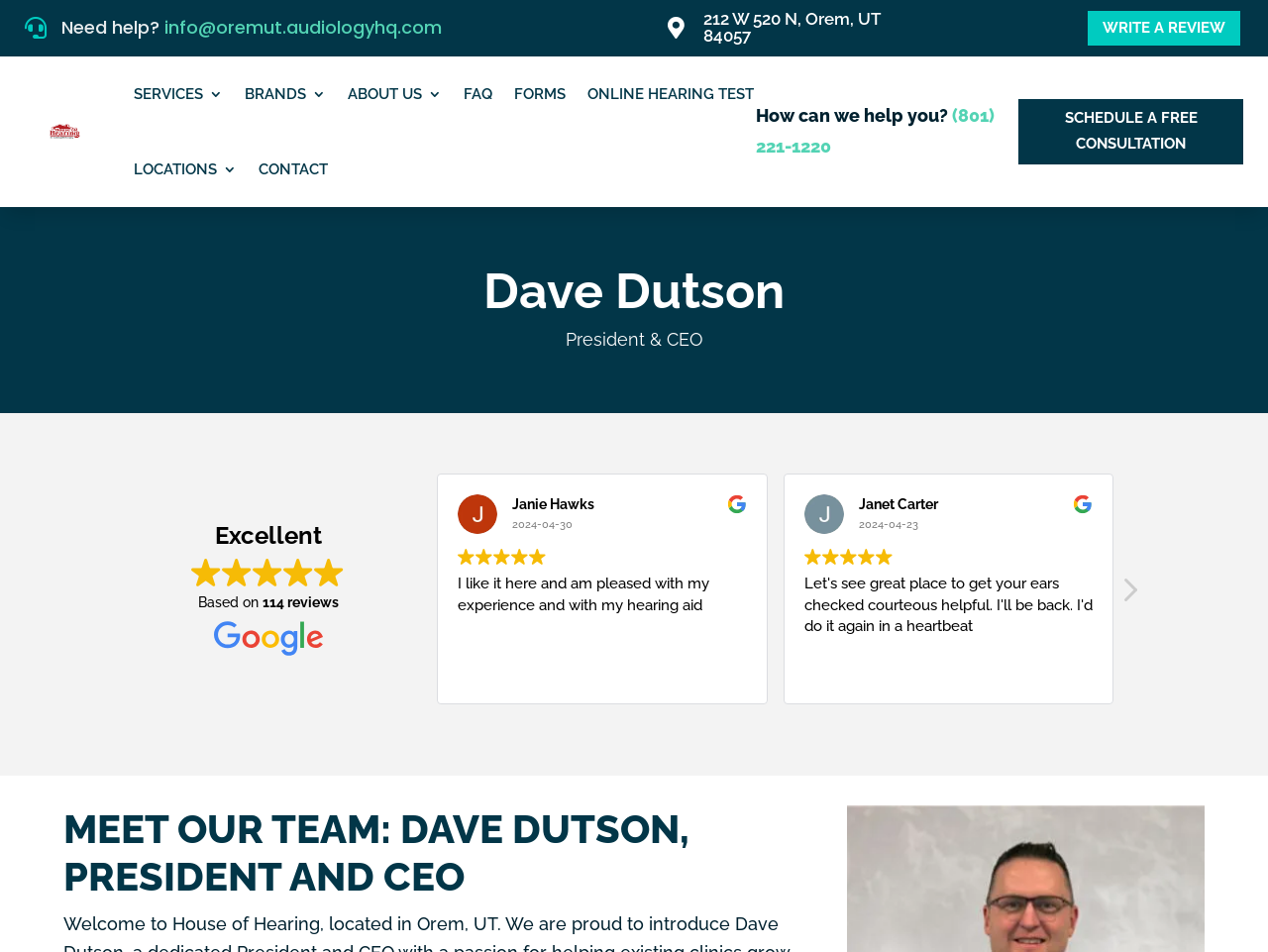Locate the bounding box coordinates of the element that needs to be clicked to carry out the instruction: "Check the weather in New York". The coordinates should be given as four float numbers ranging from 0 to 1, i.e., [left, top, right, bottom].

None